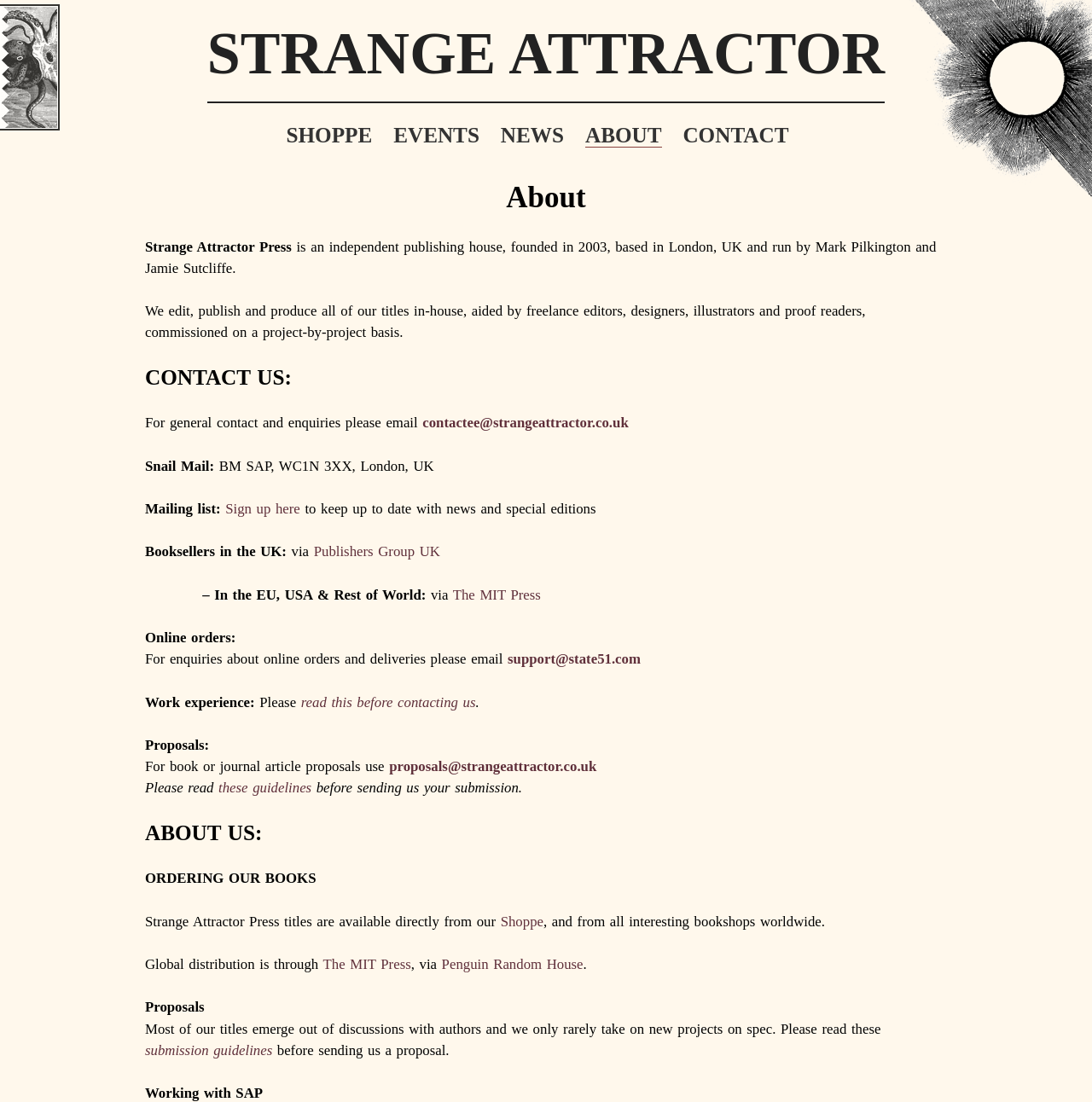Locate the bounding box coordinates of the item that should be clicked to fulfill the instruction: "Report a DMCA Copyright Violation".

None